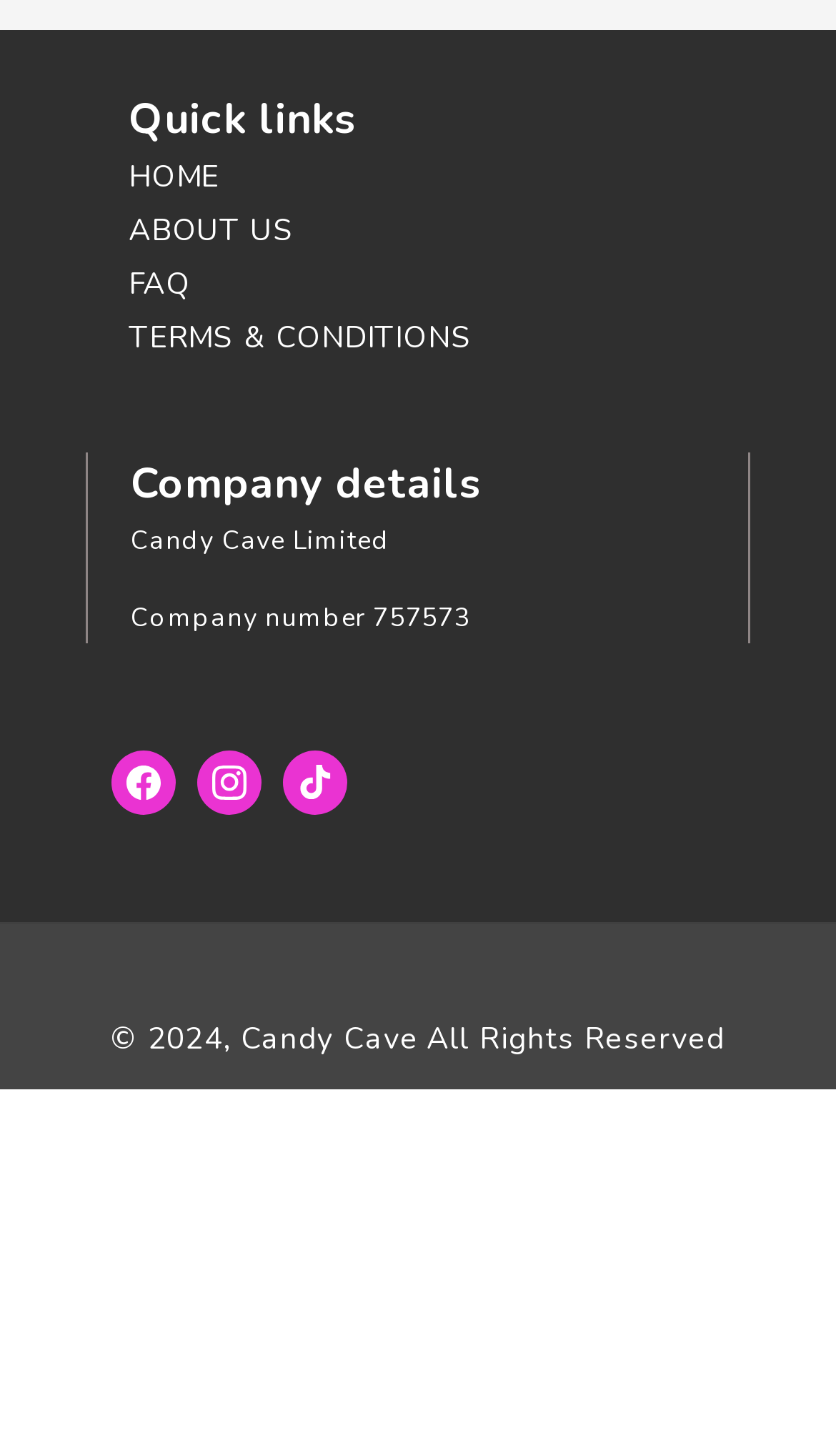What is the company name?
Based on the visual content, answer with a single word or a brief phrase.

Candy Cave Limited